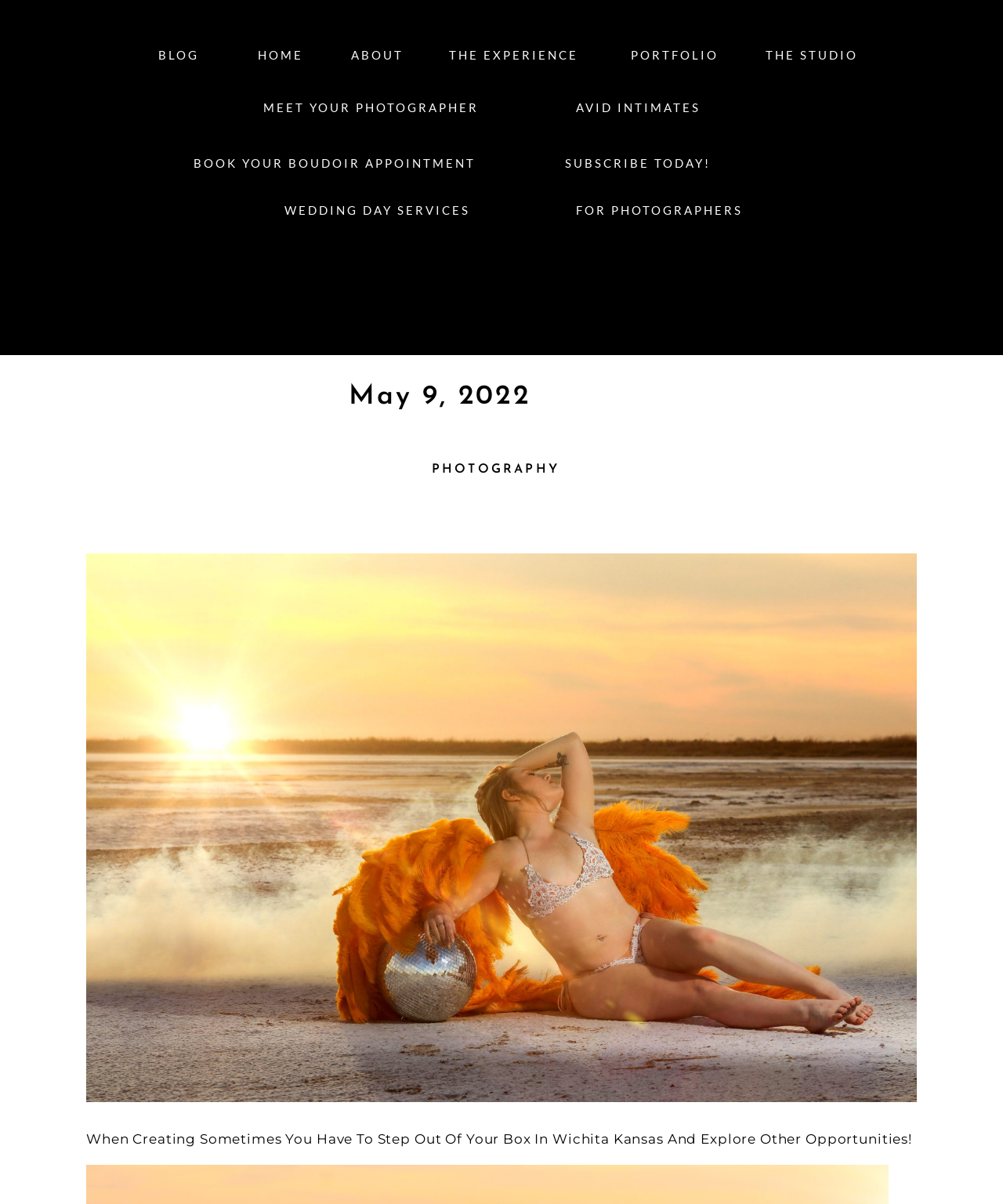Find the bounding box coordinates of the clickable region needed to perform the following instruction: "Visit the BLOG". The coordinates should be provided as four float numbers between 0 and 1, i.e., [left, top, right, bottom].

[0.123, 0.037, 0.234, 0.049]